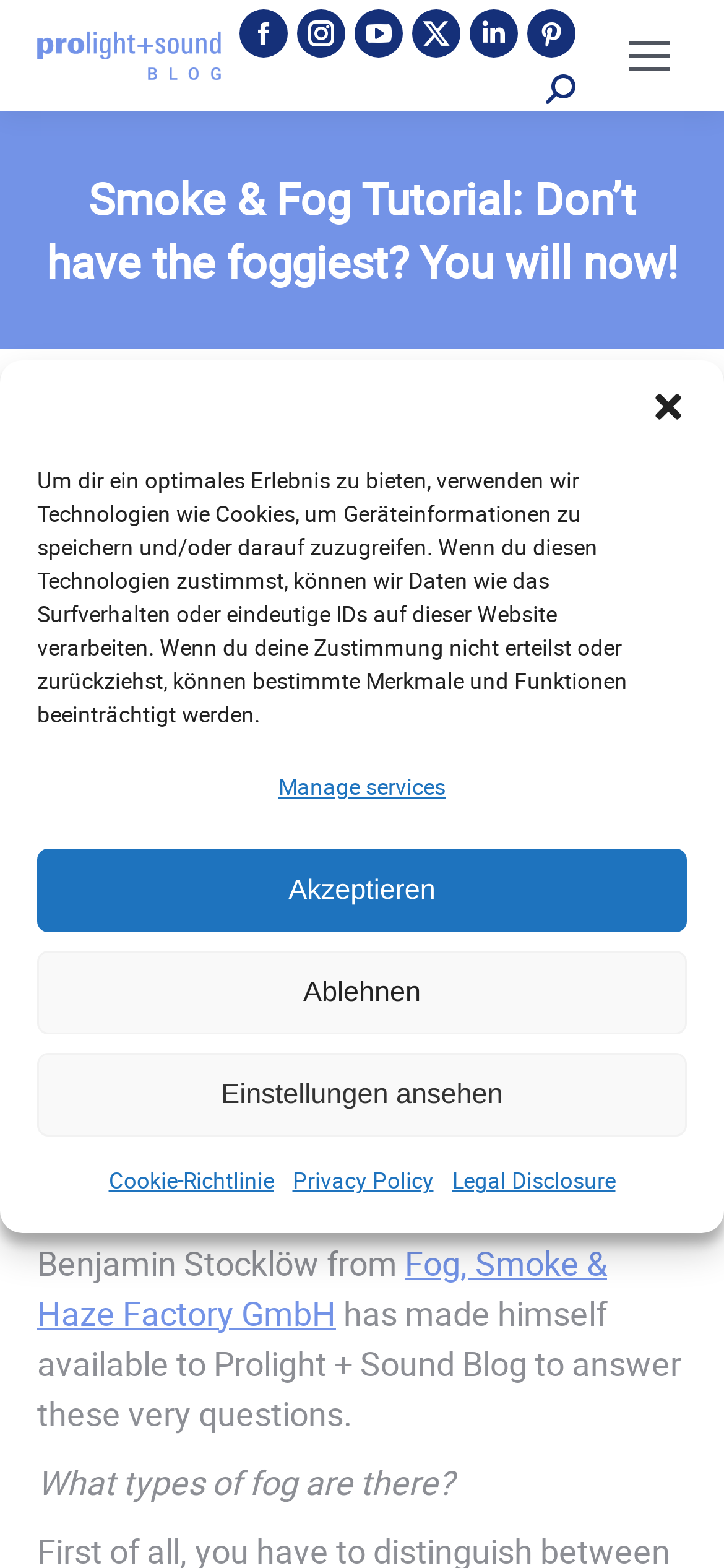Show me the bounding box coordinates of the clickable region to achieve the task as per the instruction: "Read the Smoke & Fog Tutorial article".

[0.051, 0.107, 0.949, 0.187]